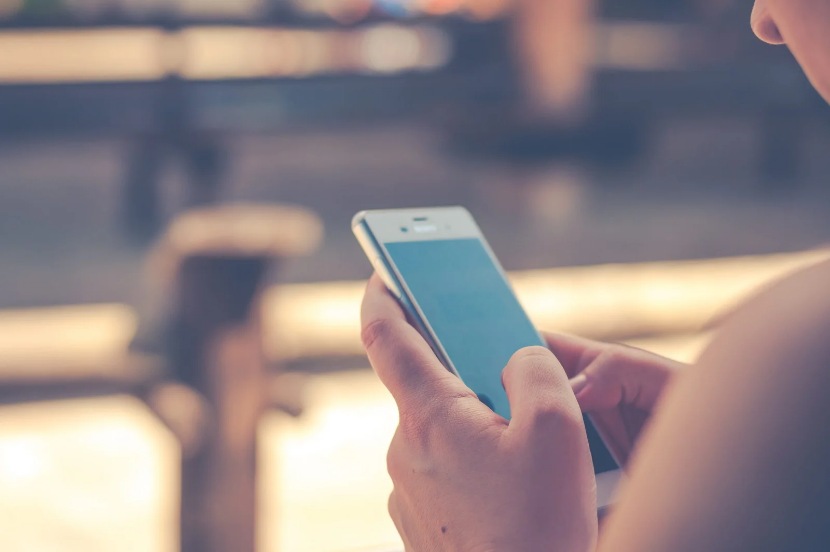Elaborate on the image by describing it in detail.

The image depicts a person holding a smartphone, seemingly engrossed in their device. The smartphone's screen, currently blank or inactive, hints at a moment of contemplation or a transition between tasks. The hands are positioned below the waist, symbolizing a casual yet focused engagement with technology. In the background, a softly blurred scene suggests an outdoor setting, possibly in a public space, where the individual takes a moment to connect with their digital world. This image aligns with the themes explored in the article "How My Smartphone is Replacing God," reflecting on the profound impact of technology on daily life and interpersonal interactions.